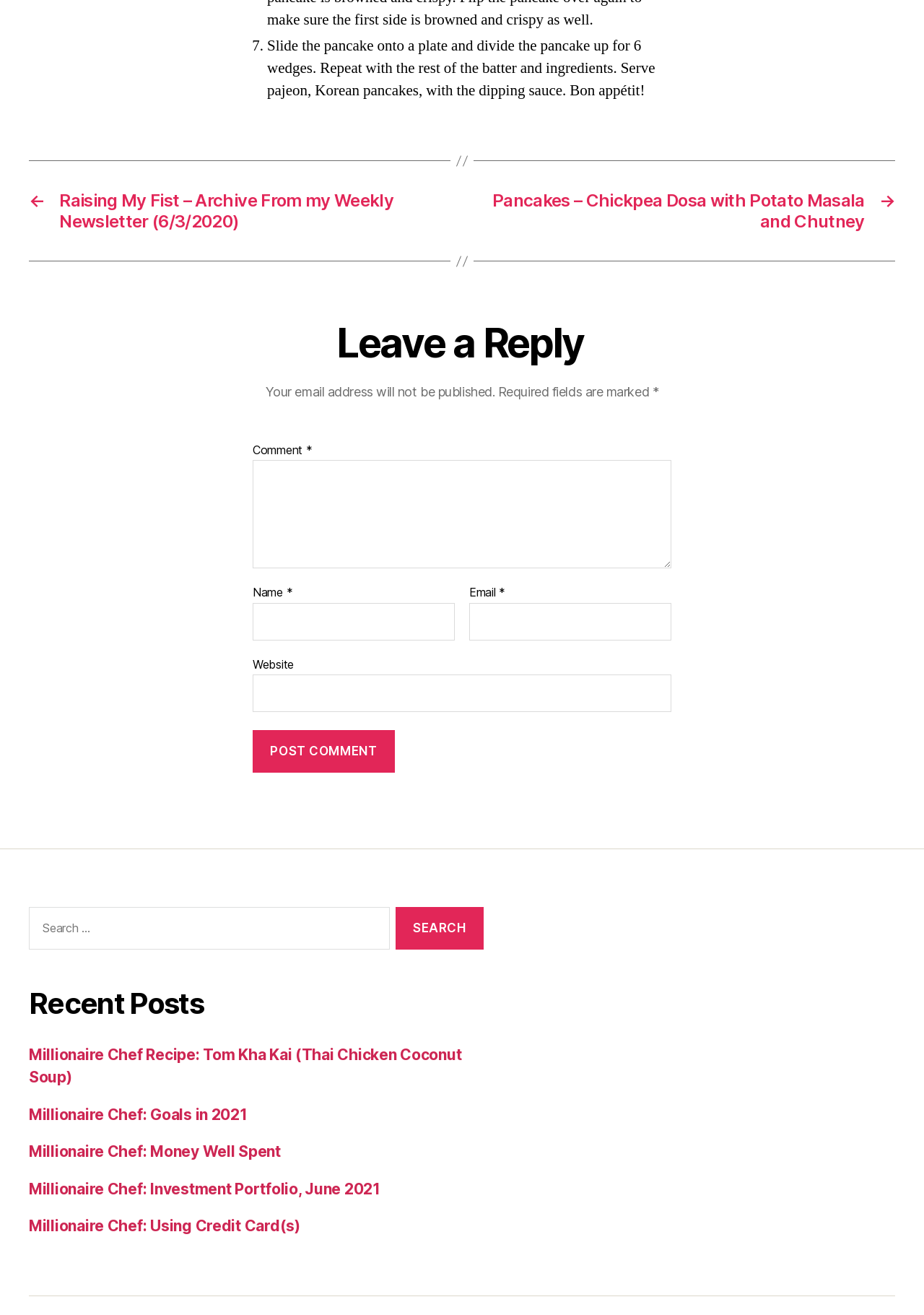Determine the bounding box coordinates of the clickable region to execute the instruction: "Read the recent post 'Millionaire Chef Recipe: Tom Kha Kai'". The coordinates should be four float numbers between 0 and 1, denoted as [left, top, right, bottom].

[0.031, 0.795, 0.499, 0.826]